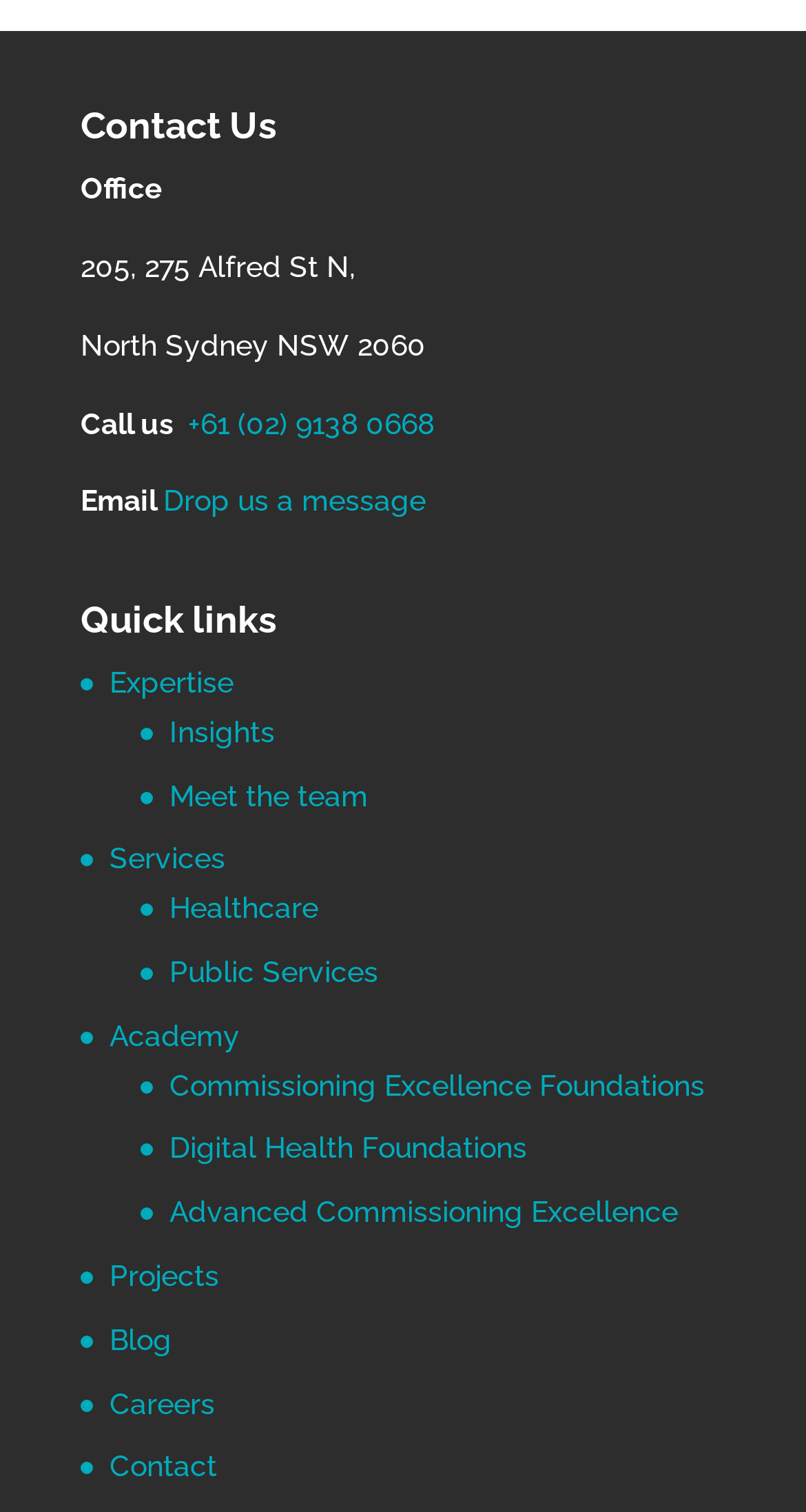What is the phone number to call?
Please answer using one word or phrase, based on the screenshot.

+61 (02) 9138 0668